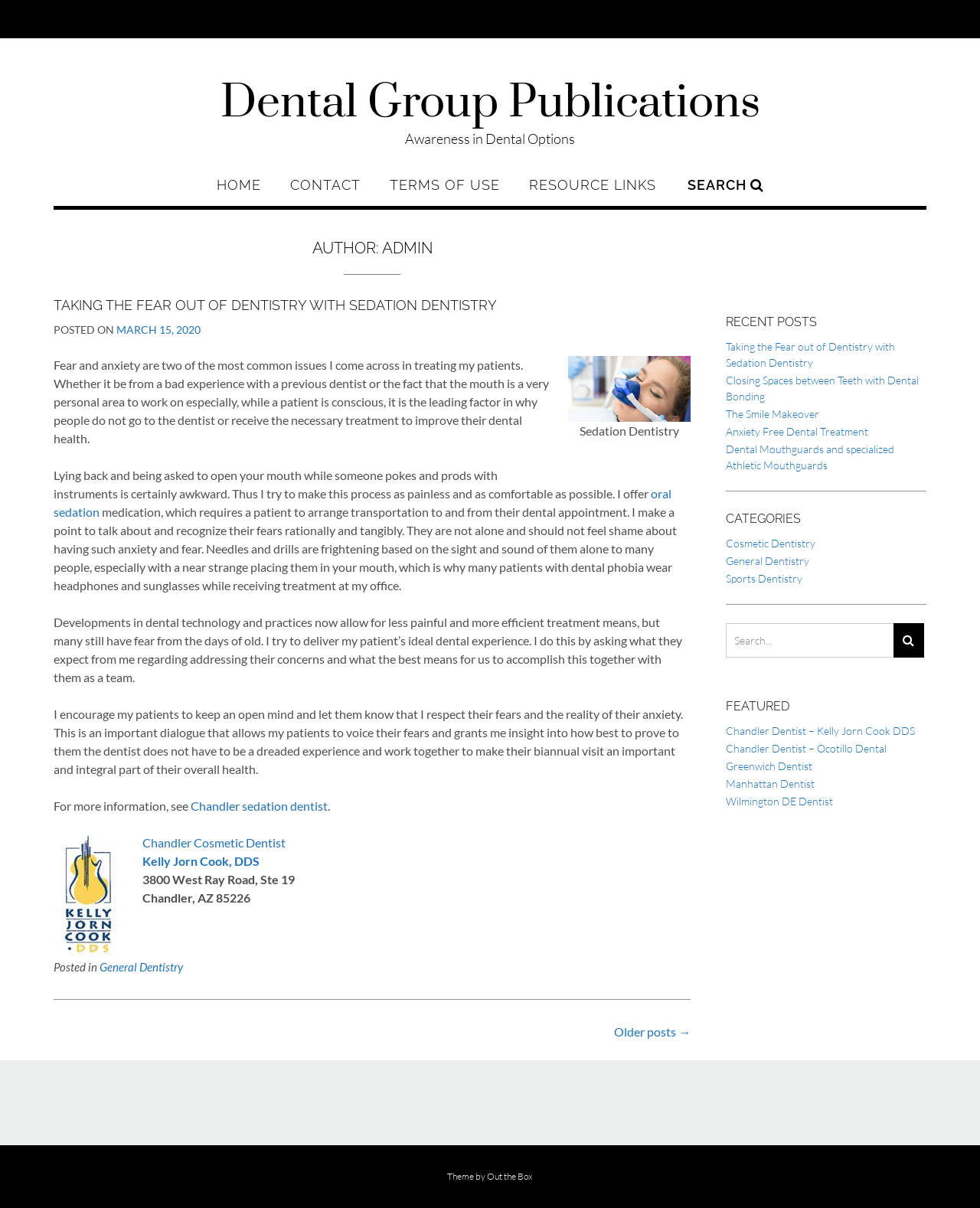Give a one-word or short phrase answer to this question: 
What is the purpose of the 'Recent Posts' section?

To show recent articles